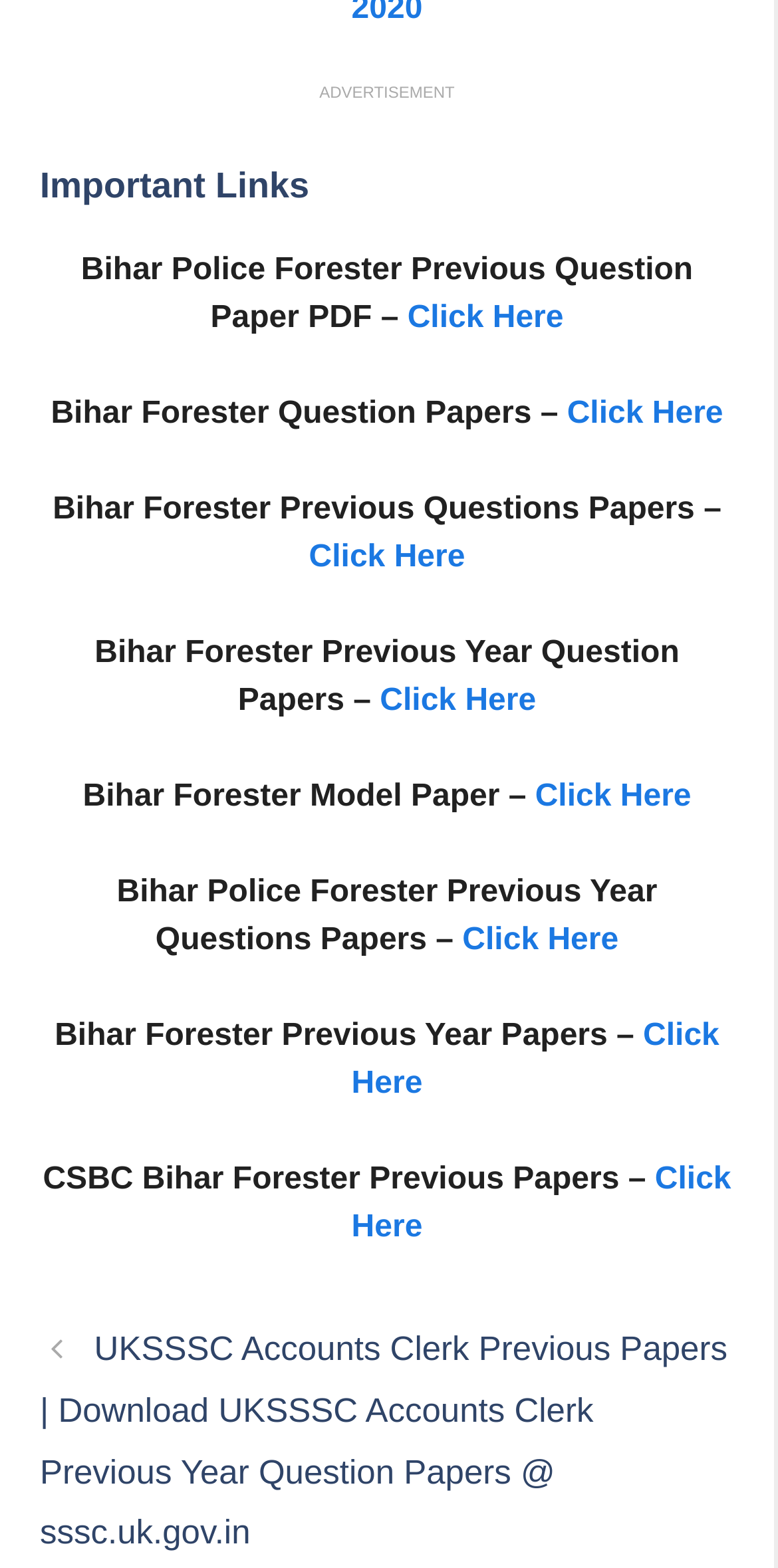Can you provide the bounding box coordinates for the element that should be clicked to implement the instruction: "Click on 'UKSSSC Accounts Clerk Previous Papers' to download UKSSSC Accounts Clerk Previous Year Question Papers"?

[0.051, 0.849, 0.935, 0.99]